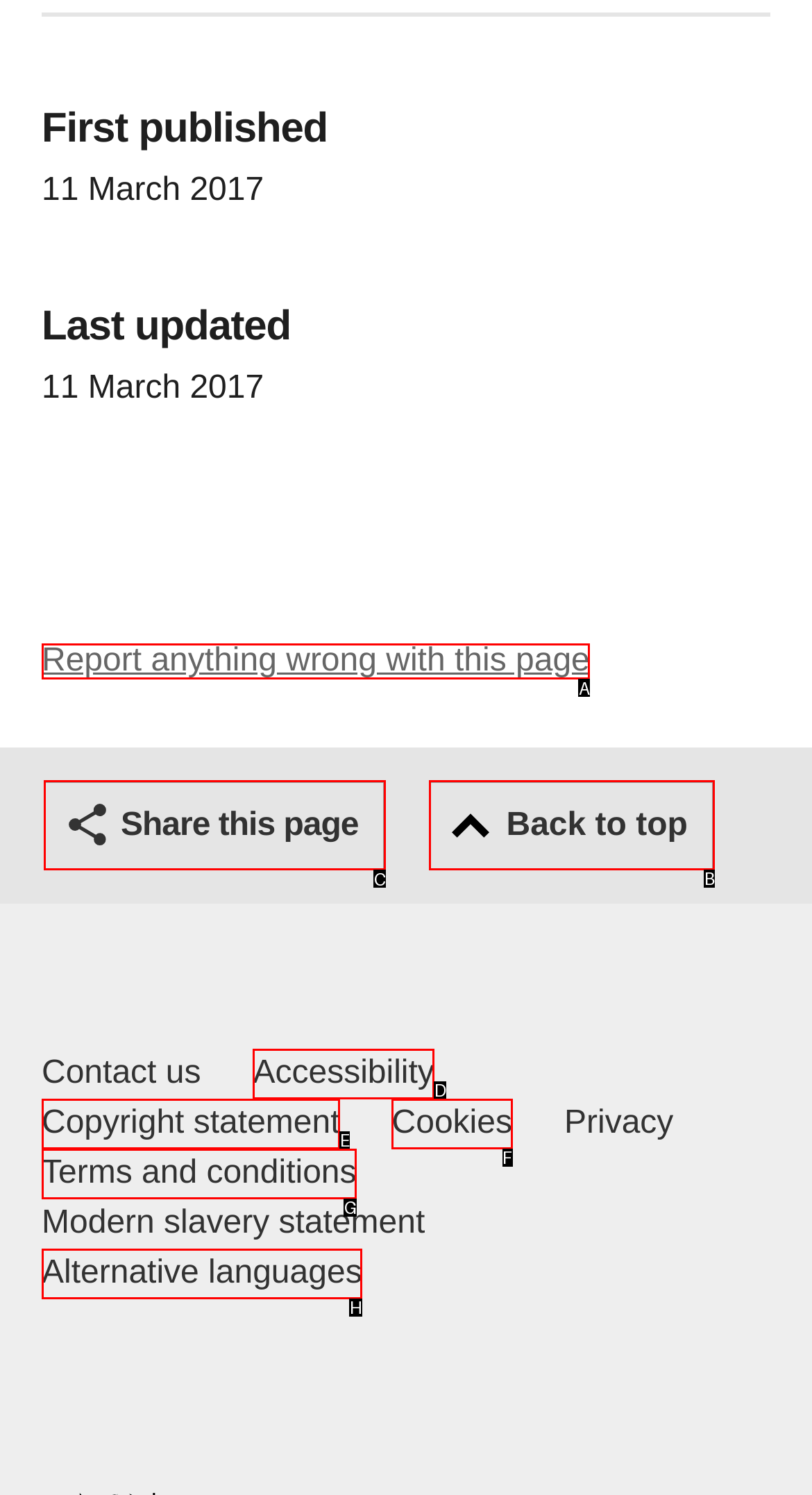Determine which HTML element I should select to execute the task: View the Wharton Curtis, LLC website
Reply with the corresponding option's letter from the given choices directly.

None